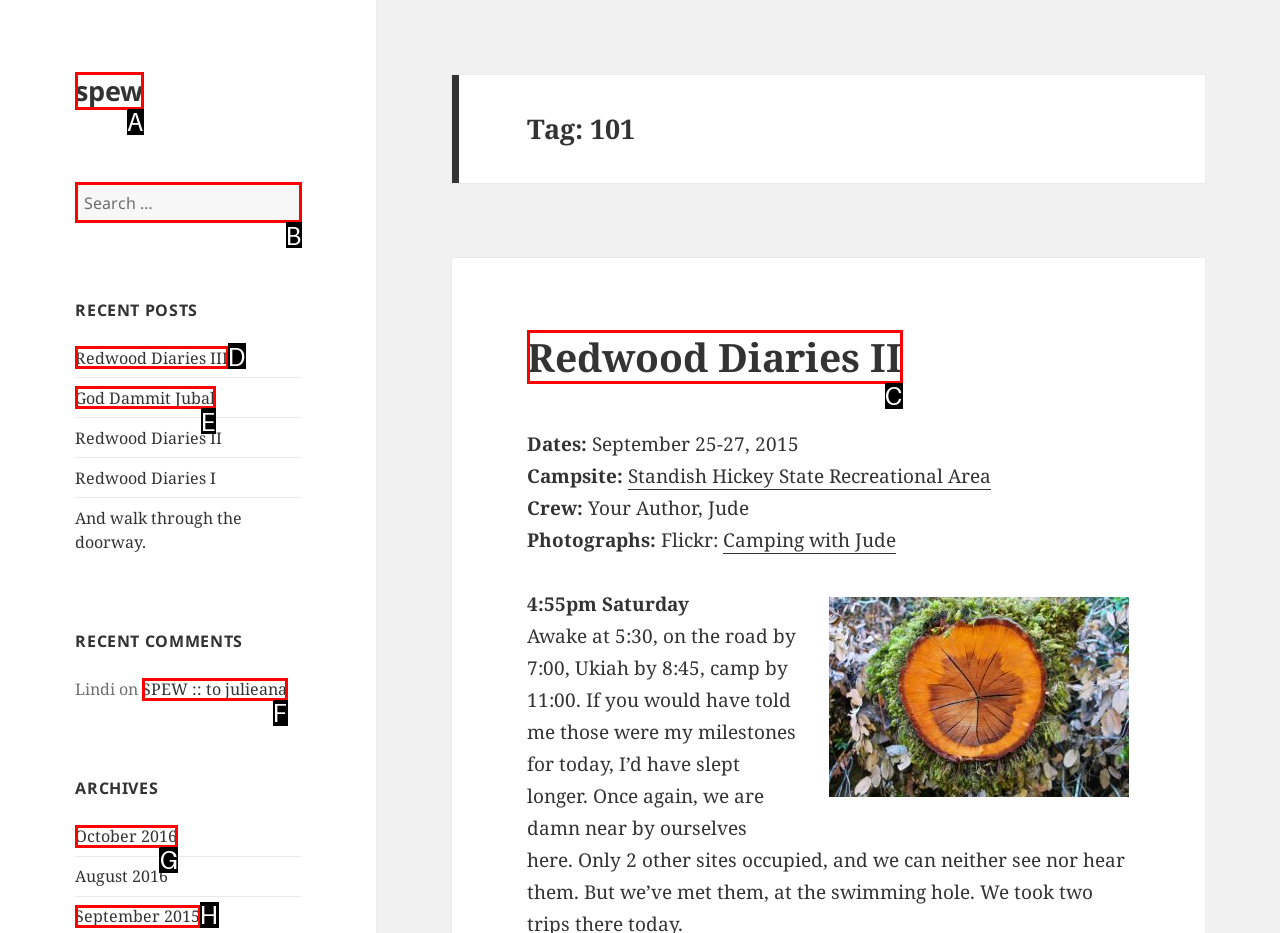Identify the letter of the UI element you need to select to accomplish the task: Read about Repair Crack In Guitar Backtrack.
Respond with the option's letter from the given choices directly.

None